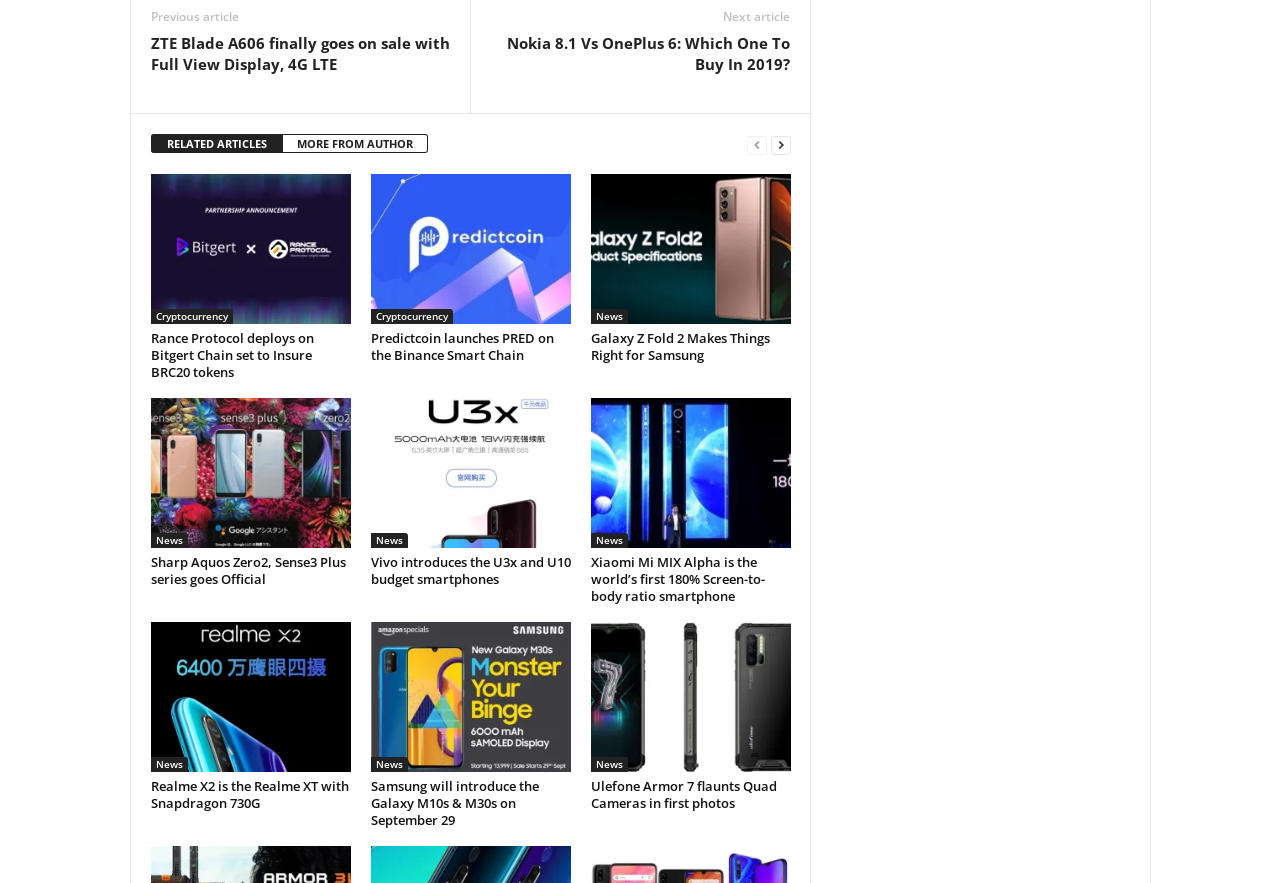Determine the bounding box coordinates for the region that must be clicked to execute the following instruction: "Click on the 'Rance Protocol' link".

[0.118, 0.197, 0.274, 0.367]